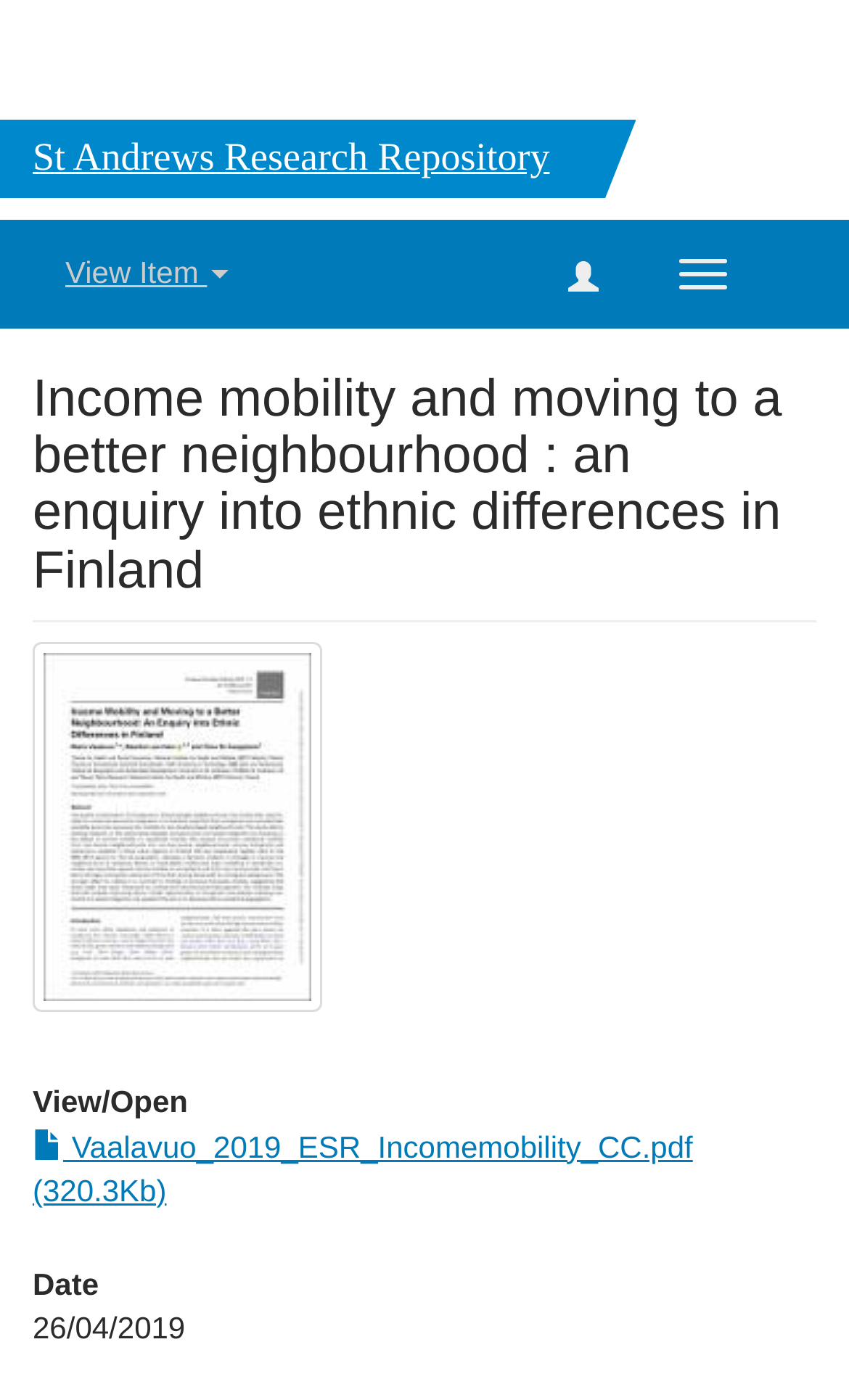Using the description "alt="Thumbnail"", locate and provide the bounding box of the UI element.

[0.038, 0.459, 0.379, 0.723]